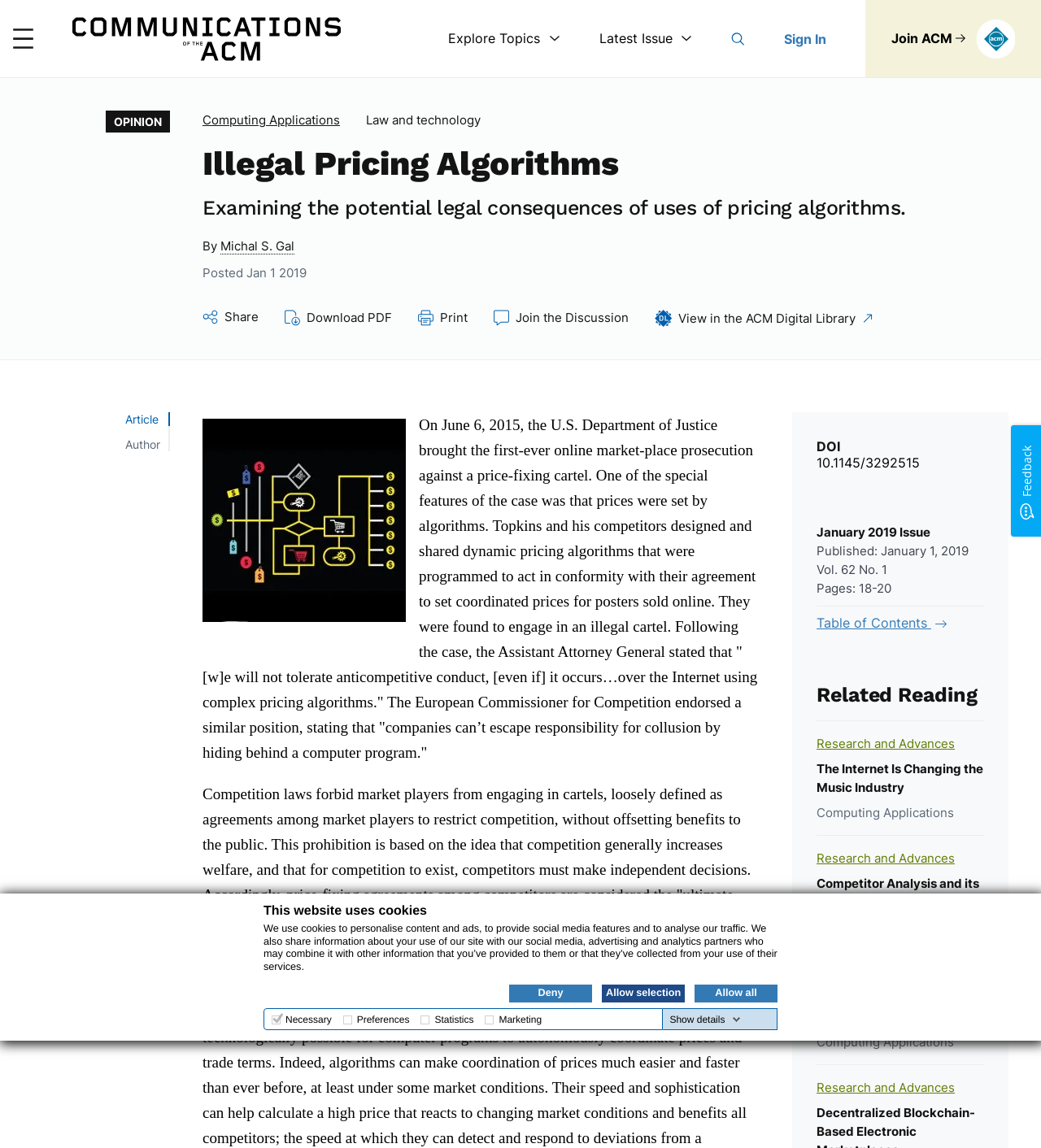Can you find the bounding box coordinates for the UI element given this description: "Linia do tłoczenia metalu"? Provide the coordinates as four float numbers between 0 and 1: [left, top, right, bottom].

None